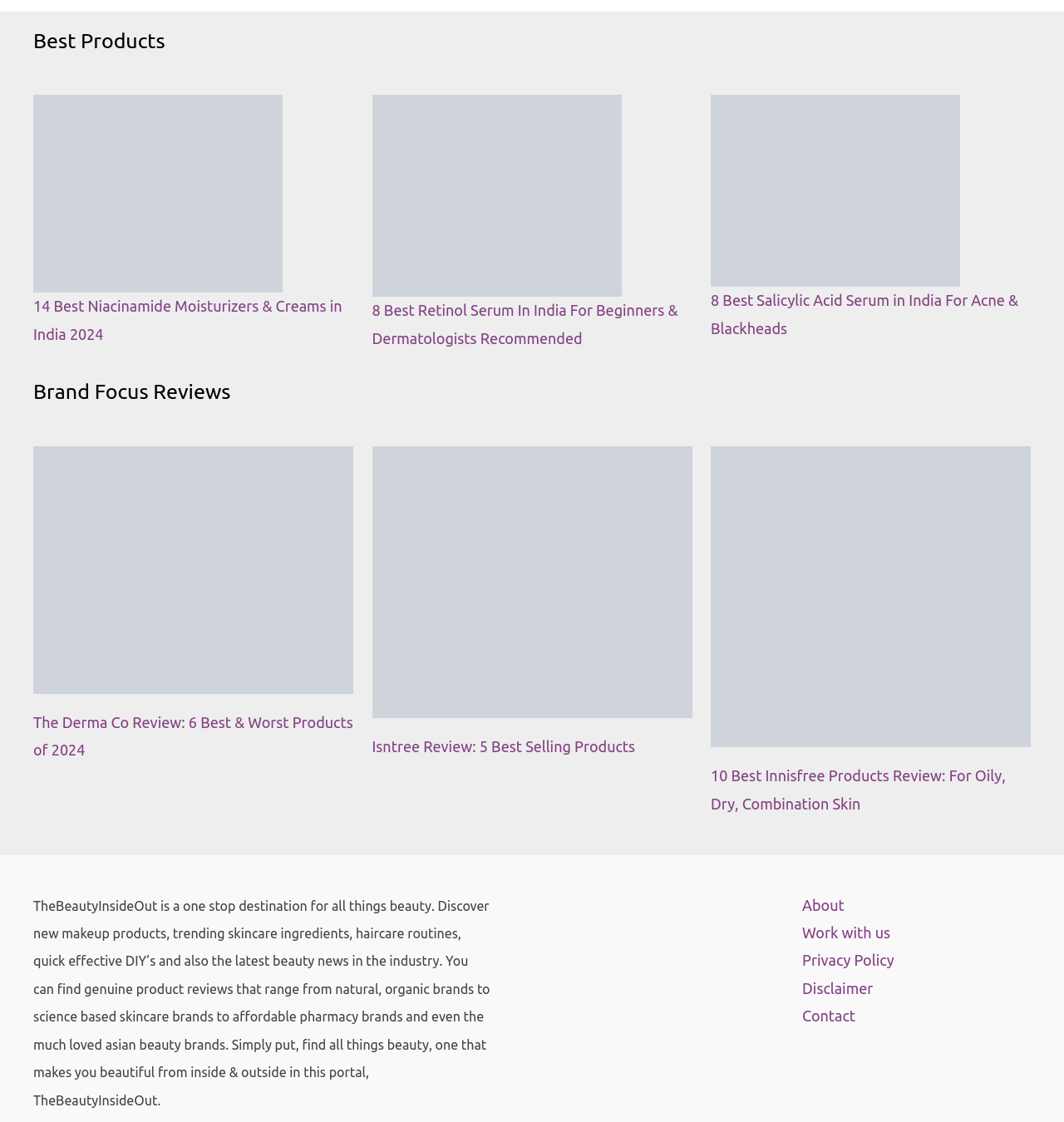Kindly determine the bounding box coordinates for the clickable area to achieve the given instruction: "Search for a term".

None